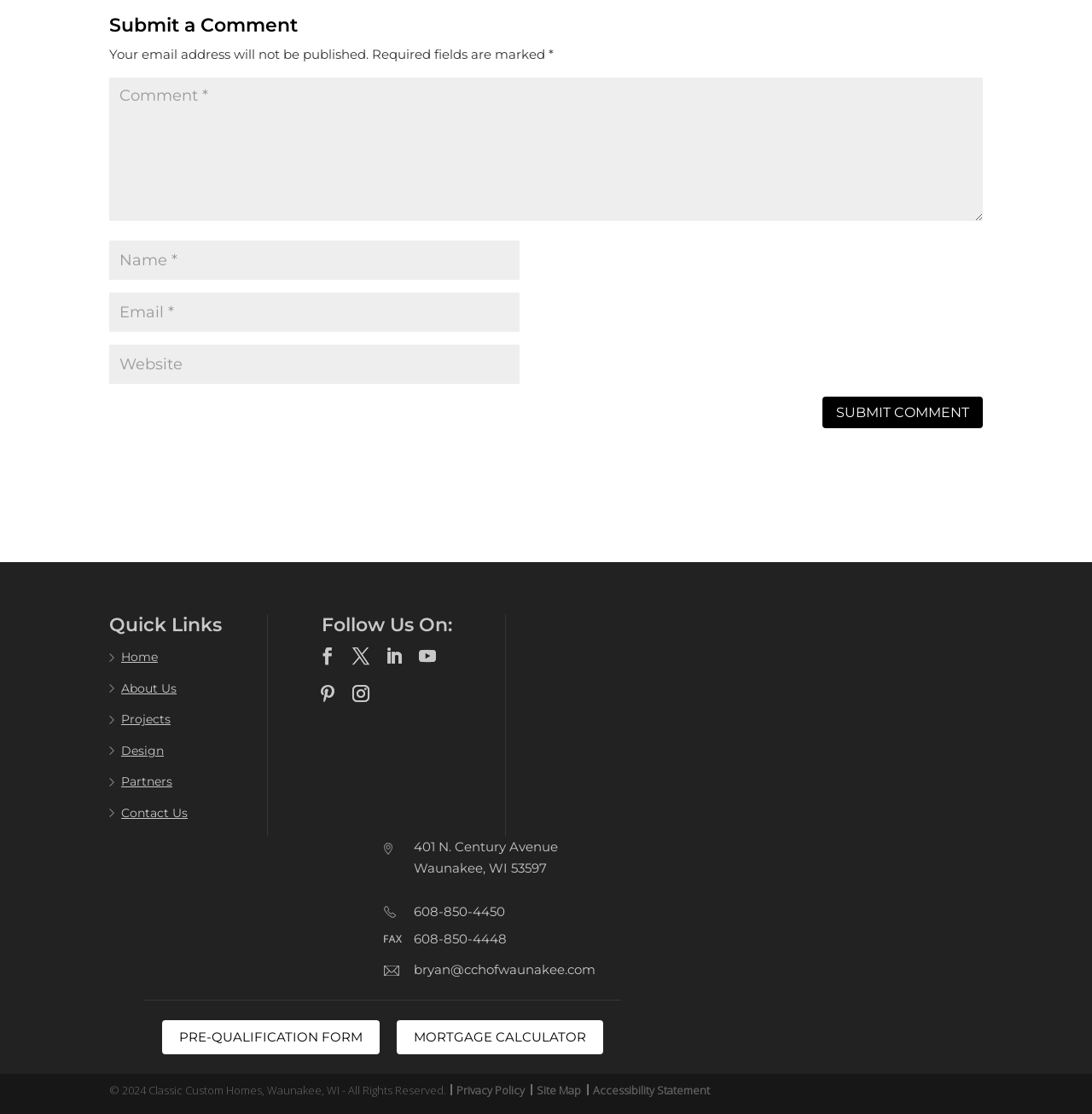Can you find the bounding box coordinates for the element to click on to achieve the instruction: "View the pre-qualification form"?

[0.148, 0.916, 0.347, 0.946]